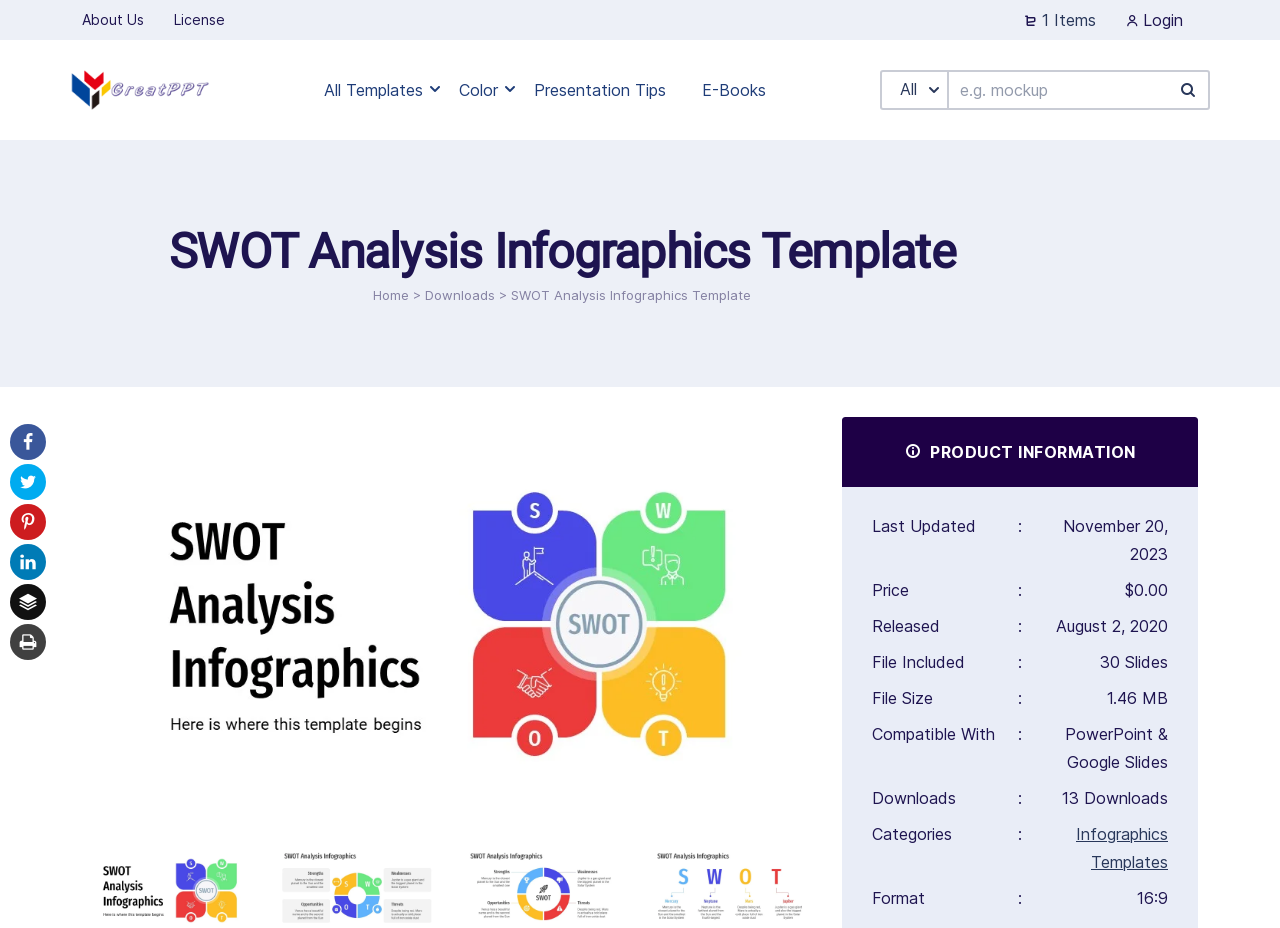Provide the bounding box coordinates of the area you need to click to execute the following instruction: "Login to the account".

[0.88, 0.011, 0.924, 0.032]